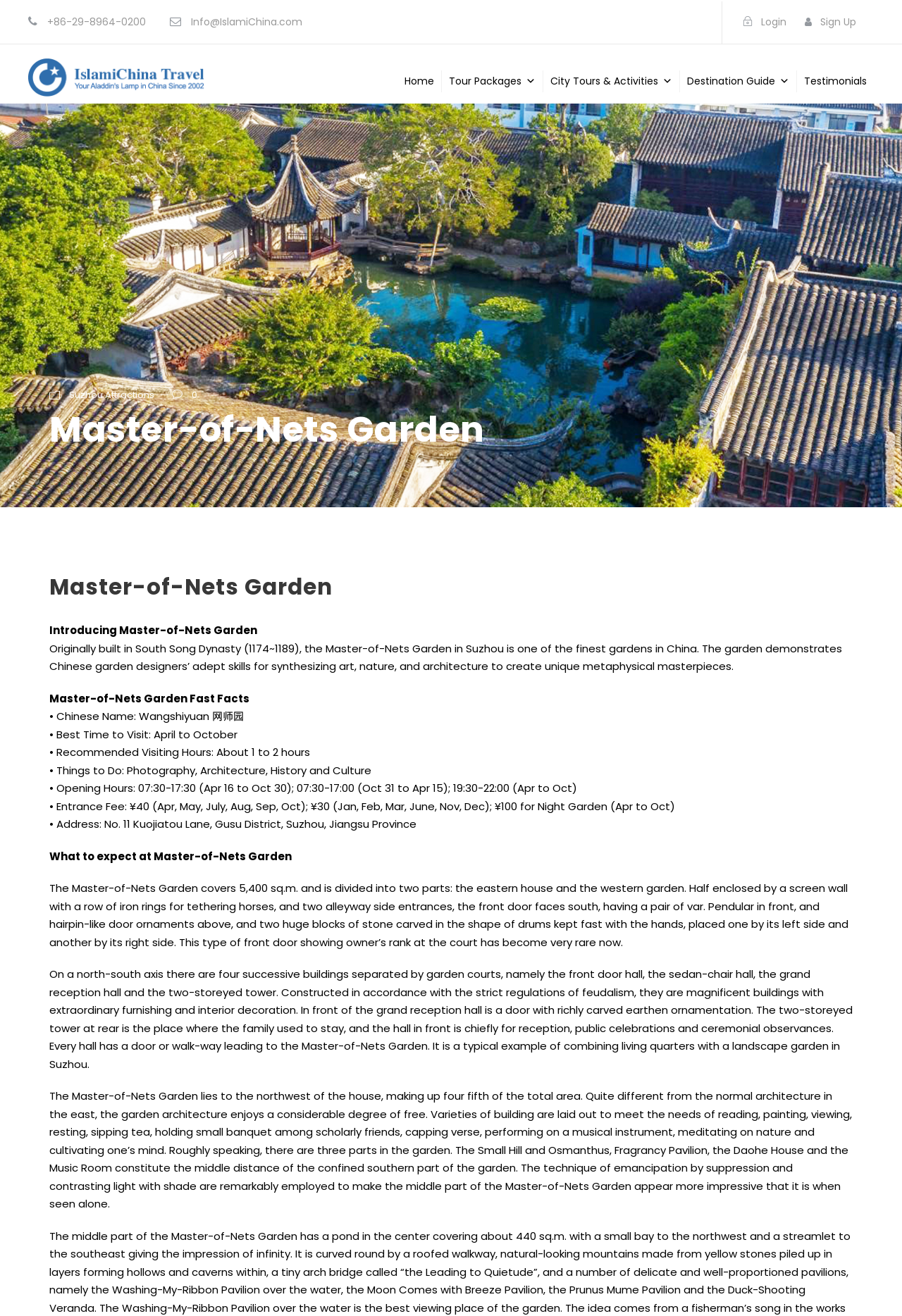Use a single word or phrase to answer the following:
What is the phone number on the top left?

+86-29-8964-0200